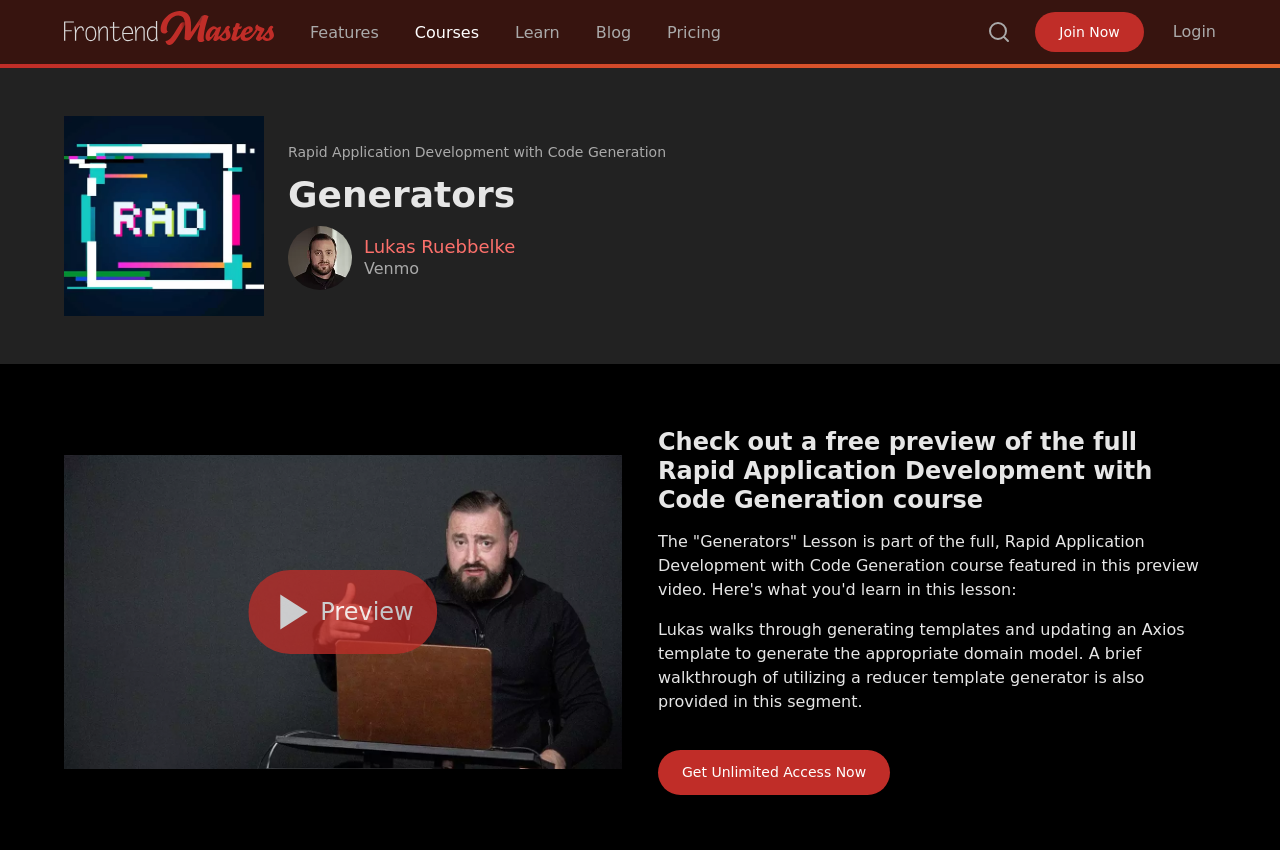Please specify the bounding box coordinates of the clickable section necessary to execute the following command: "Click on the FrontendMasters link".

[0.05, 0.013, 0.214, 0.053]